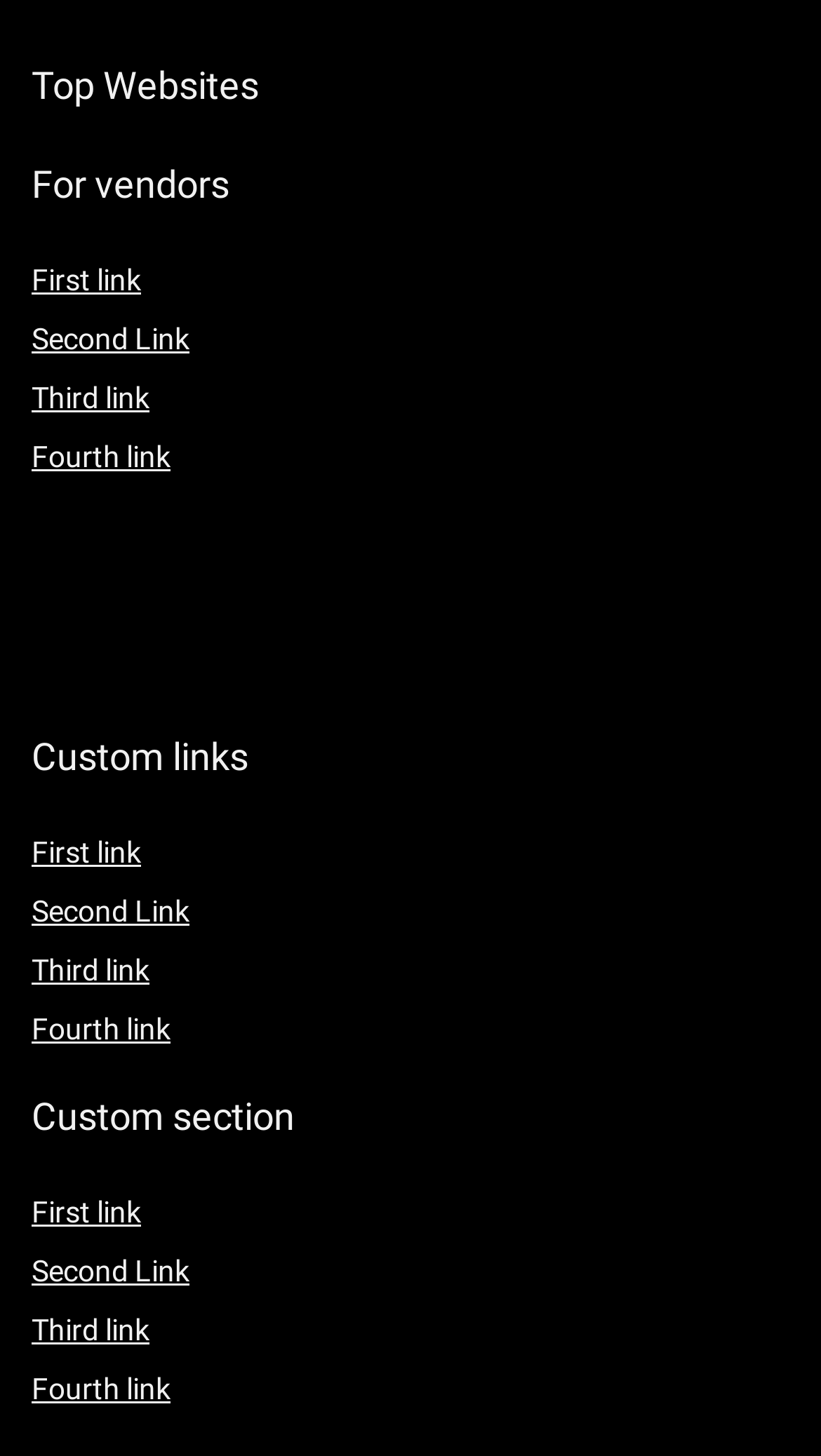Determine the bounding box coordinates for the area that needs to be clicked to fulfill this task: "Visit Second Link". The coordinates must be given as four float numbers between 0 and 1, i.e., [left, top, right, bottom].

[0.038, 0.221, 0.231, 0.244]